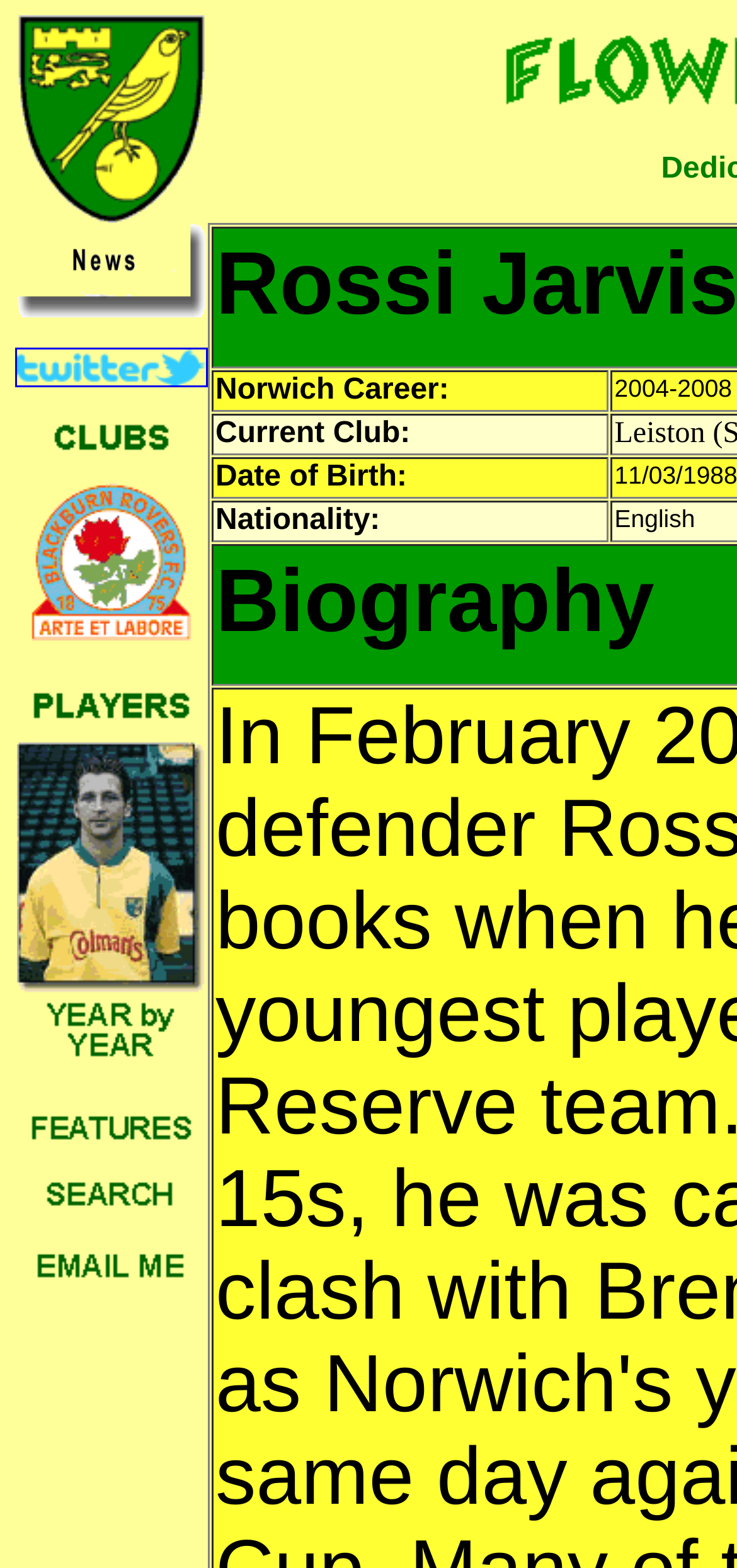Provide your answer in a single word or phrase: 
What is the purpose of the 'Search this site' link?

To search the website